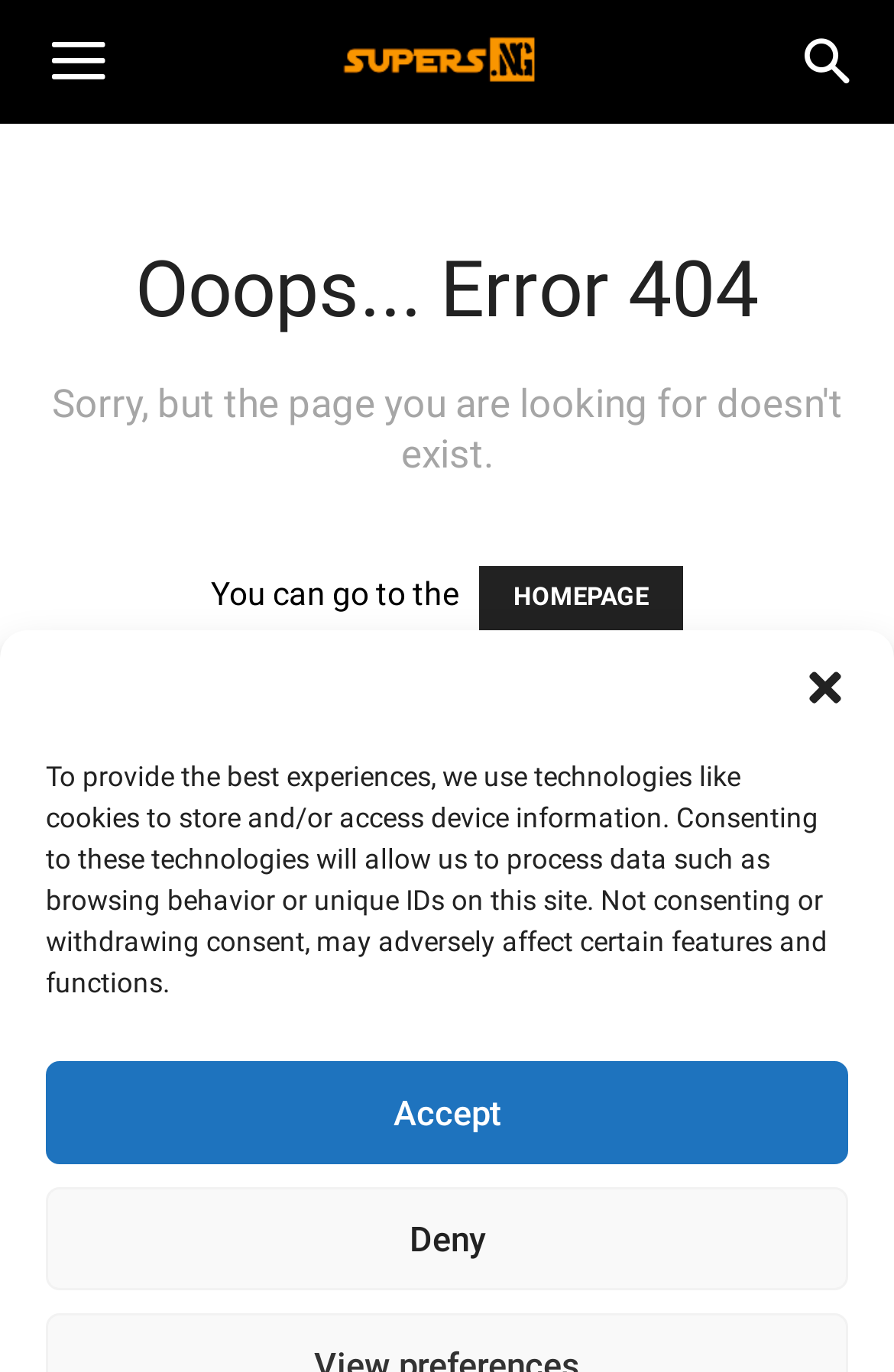What is the alternative action suggested?
Please answer the question with a detailed and comprehensive explanation.

The StaticText element with bounding box coordinates [0.236, 0.419, 0.521, 0.446] suggests 'You can go to the' and provides a link to 'HOMEPAGE' with bounding box coordinates [0.536, 0.413, 0.764, 0.459], implying that the user can navigate to the homepage as an alternative action.